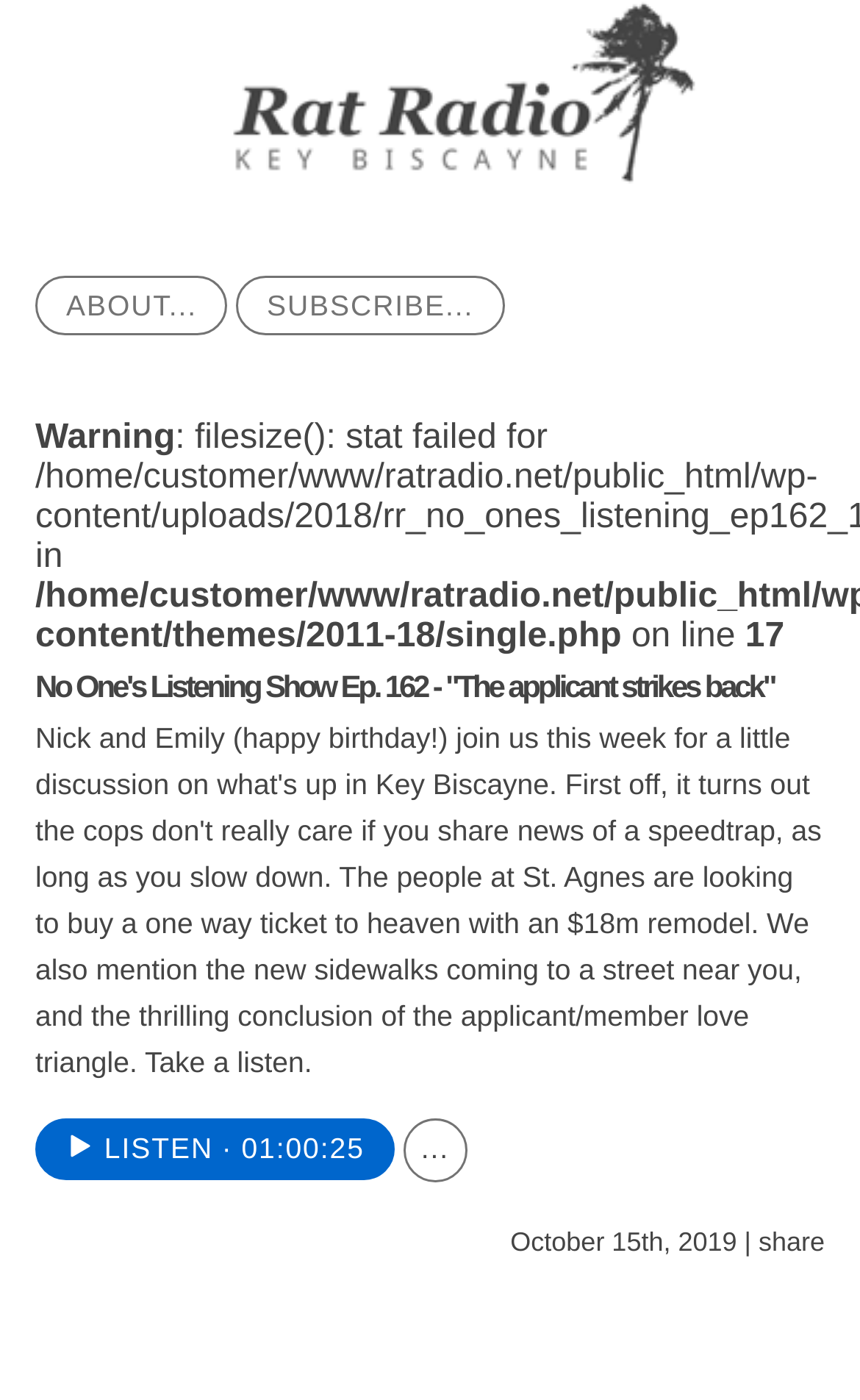Use the details in the image to answer the question thoroughly: 
What is the date of the show?

I found the date of the show by looking at the heading element that says 'October 15th, 2019 | share'. This heading is likely related to the show's metadata, and the date is explicitly mentioned.